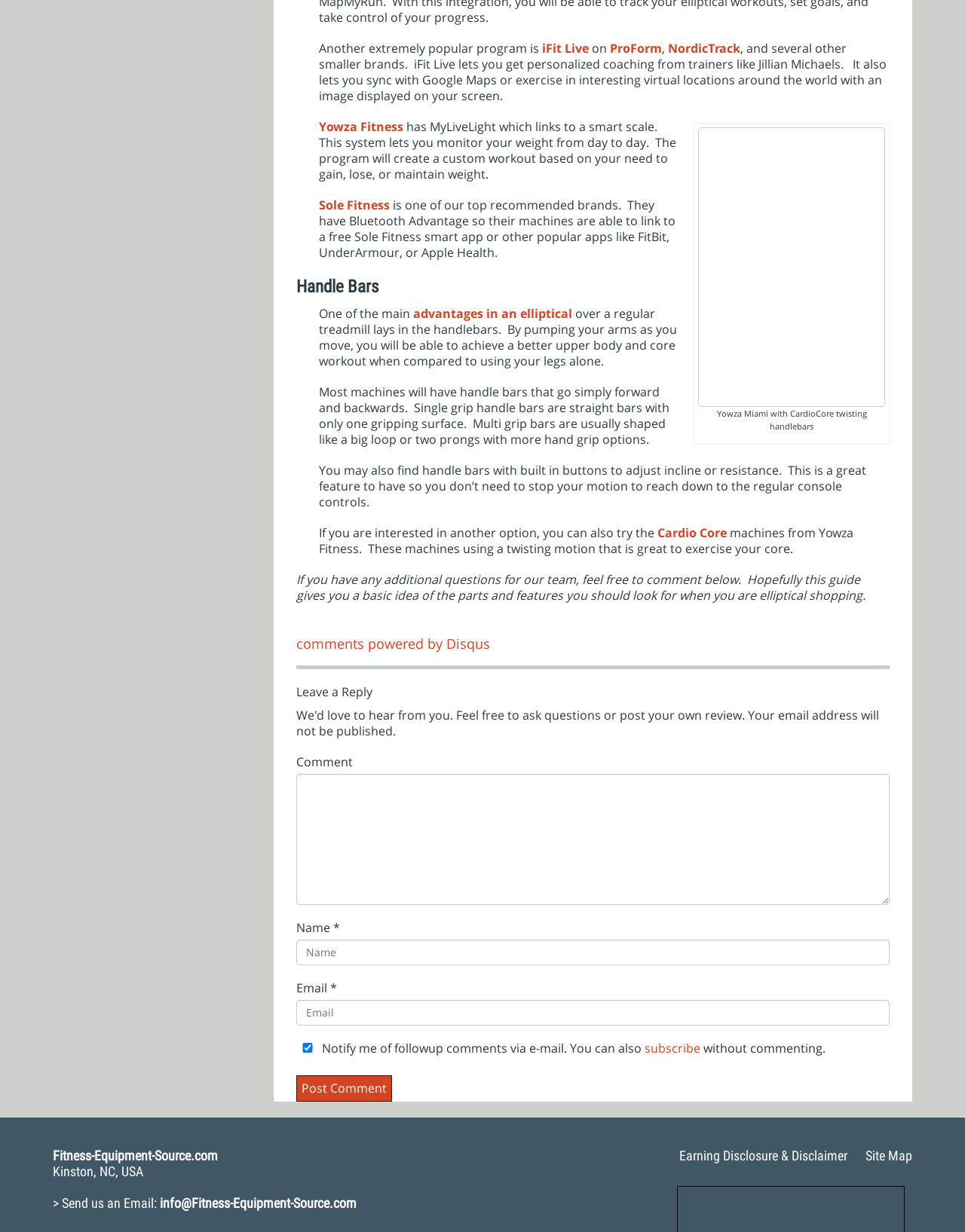Can you specify the bounding box coordinates of the area that needs to be clicked to fulfill the following instruction: "Post a comment"?

[0.307, 0.873, 0.406, 0.894]